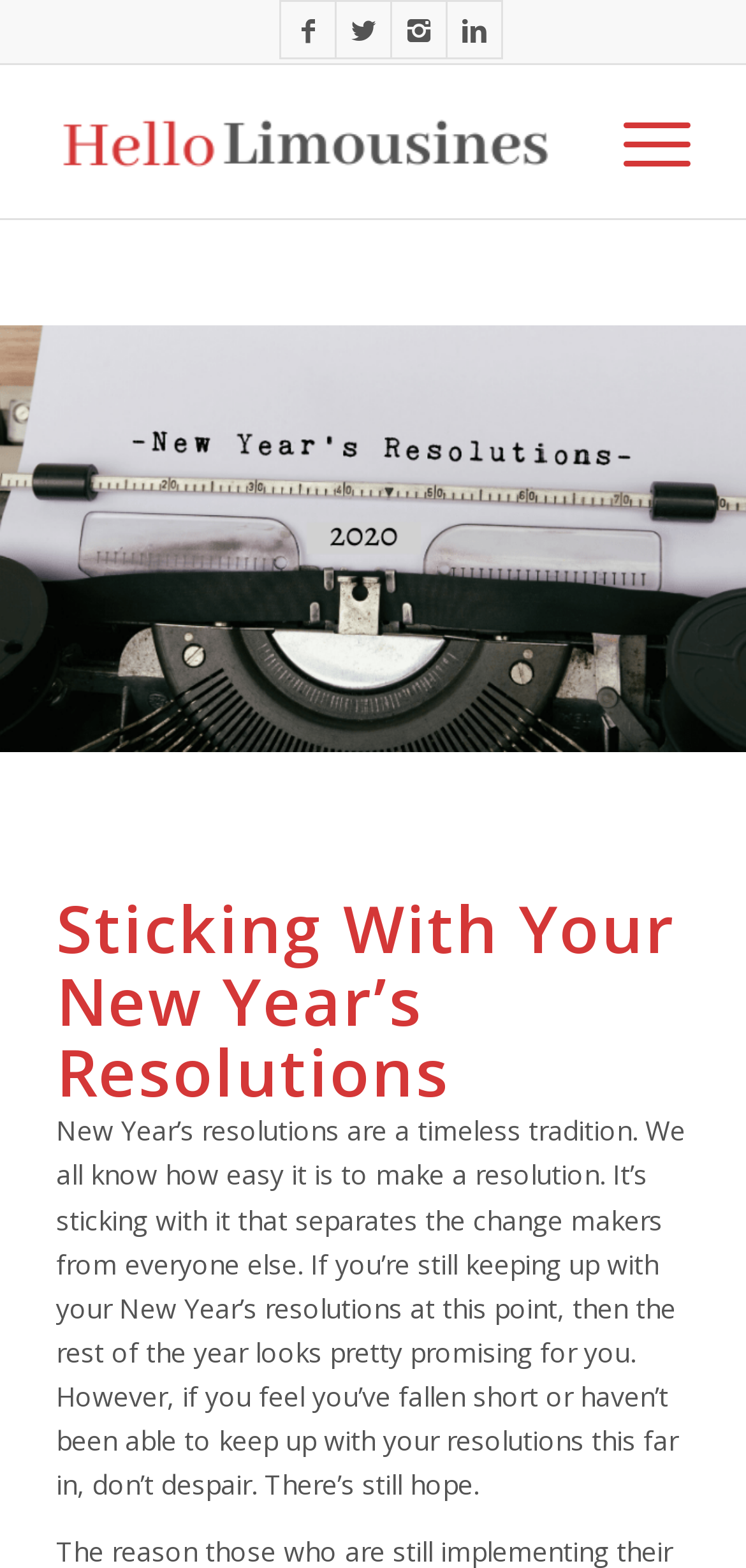Determine the bounding box for the UI element described here: "Facebook".

[0.377, 0.001, 0.449, 0.038]